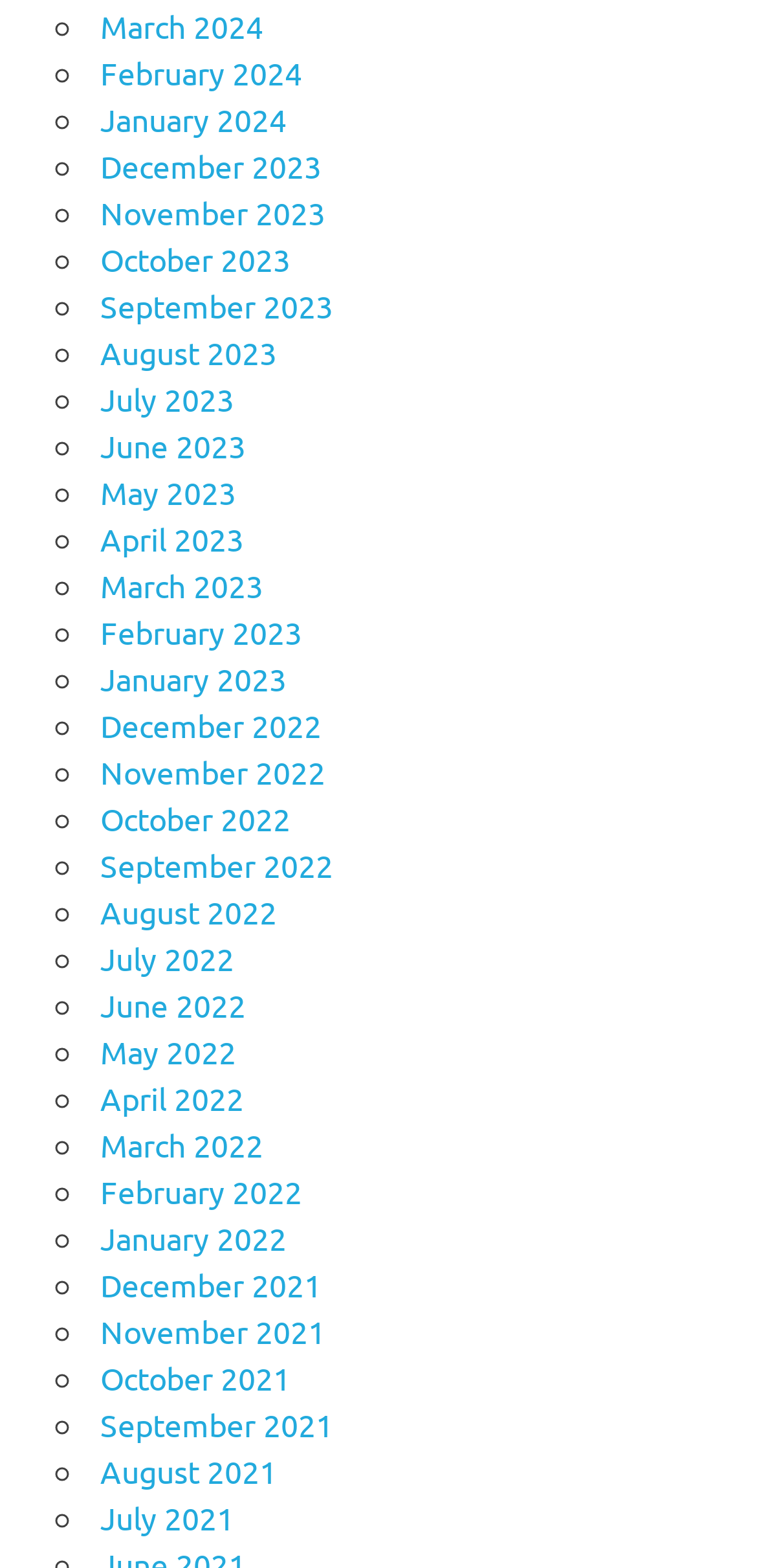How many months are listed?
Using the information from the image, provide a comprehensive answer to the question.

I counted the number of links on the webpage, each representing a month, and found that there are 24 months listed, from December 2021 to March 2024.